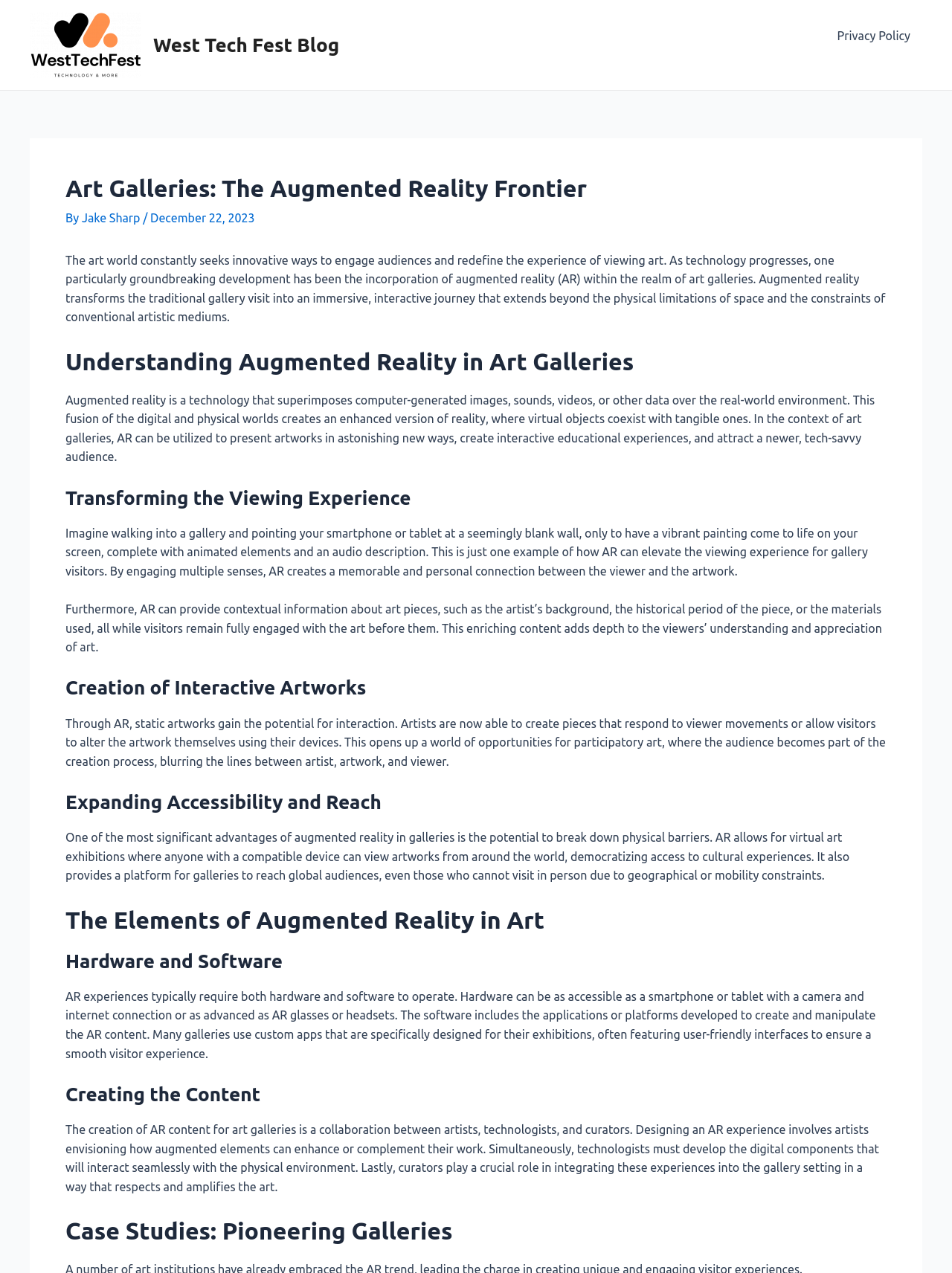Provide the bounding box coordinates of the HTML element this sentence describes: "Privacy Policy". The bounding box coordinates consist of four float numbers between 0 and 1, i.e., [left, top, right, bottom].

[0.867, 0.021, 0.969, 0.036]